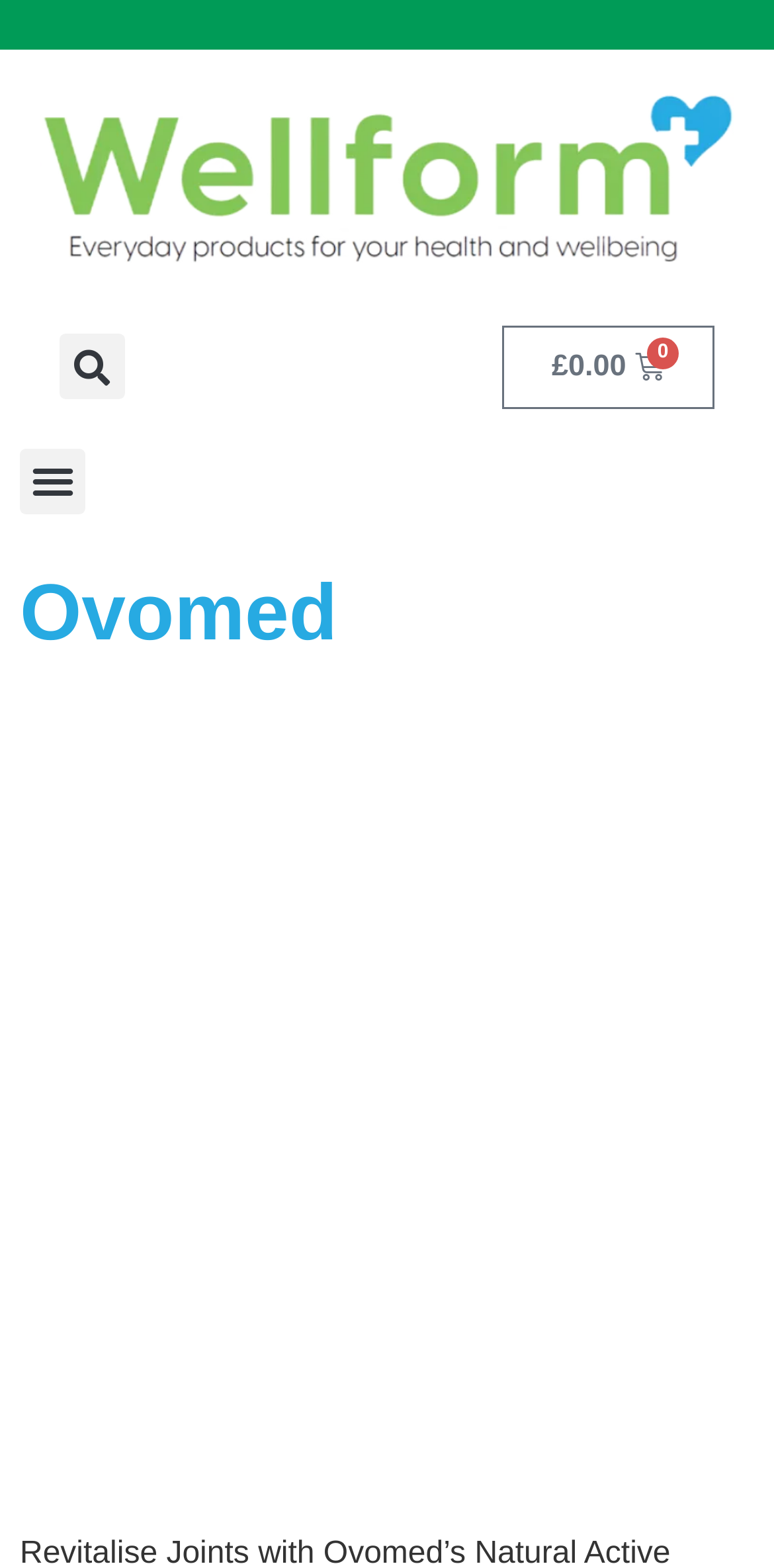Based on the image, please respond to the question with as much detail as possible:
What is the name of the product or brand?

I found a heading with the text 'Ovomed' and the bounding box coordinates [0.026, 0.366, 0.974, 0.417], which suggests that this is the name of the product or brand. I also found a link and an image with the same text and bounding box coordinates, which further supports this conclusion.